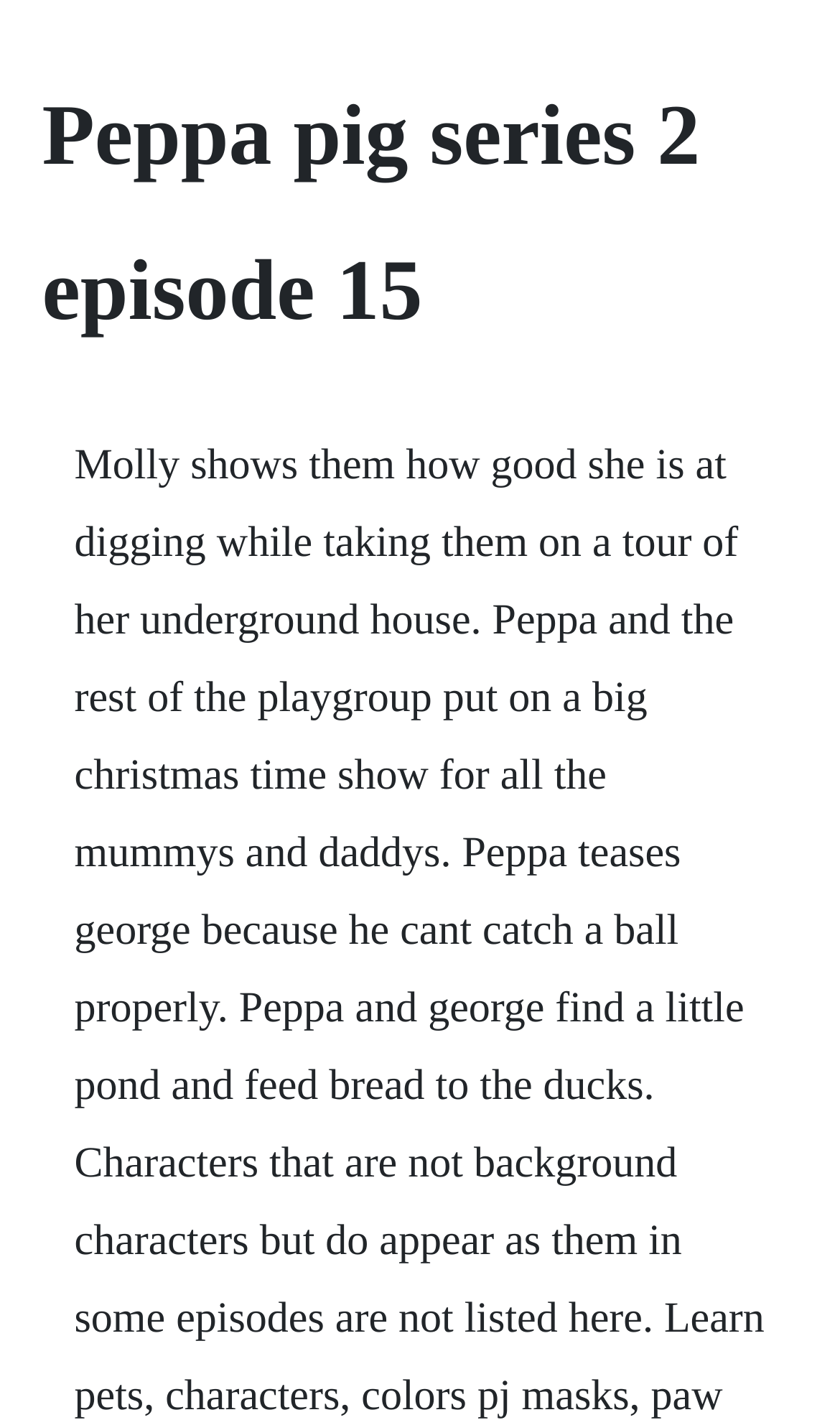Please extract the title of the webpage.

Peppa pig series 2 episode 15